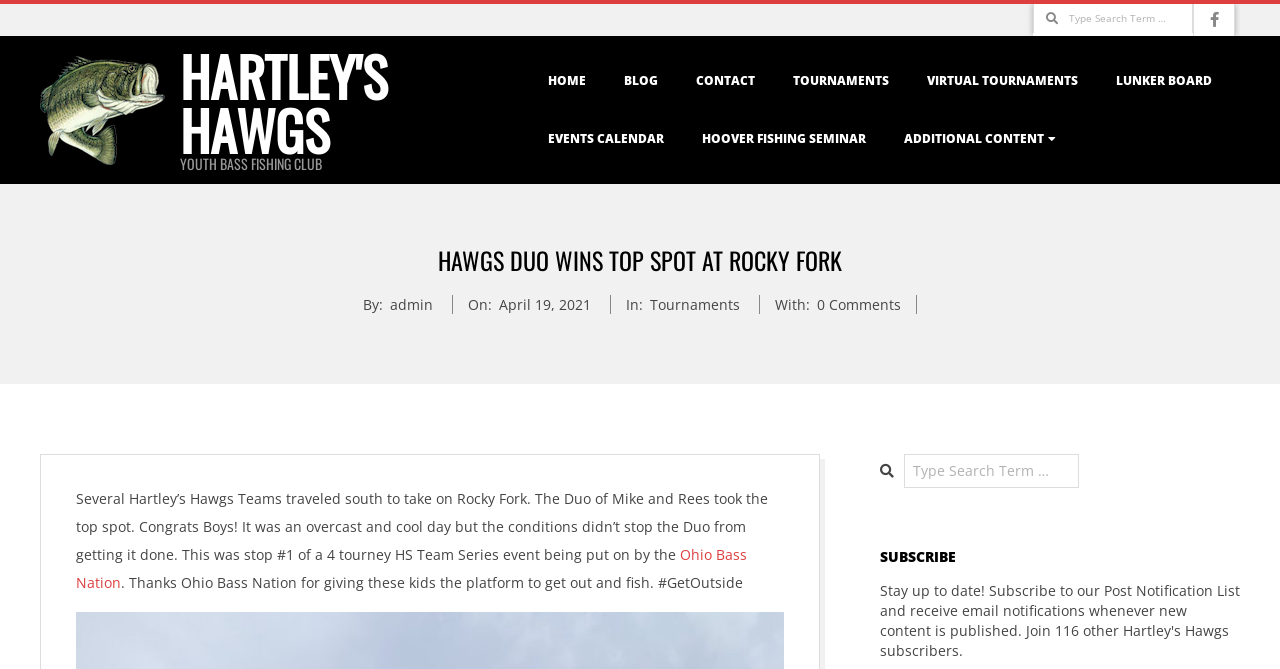Please determine the main heading text of this webpage.

HAWGS DUO WINS TOP SPOT AT ROCKY FORK